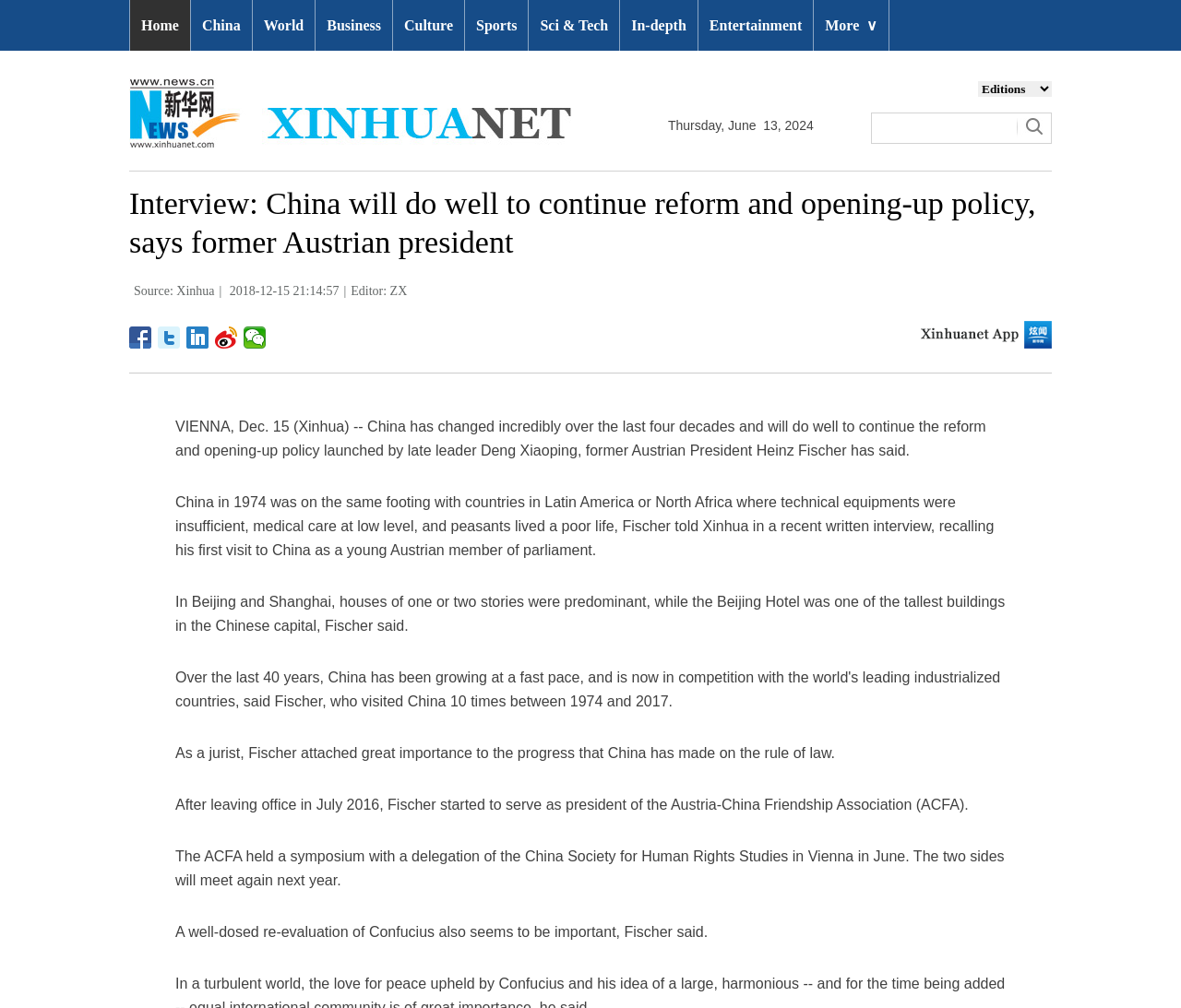Predict the bounding box coordinates for the UI element described as: "title="分享到linkedin"". The coordinates should be four float numbers between 0 and 1, presented as [left, top, right, bottom].

[0.158, 0.324, 0.177, 0.346]